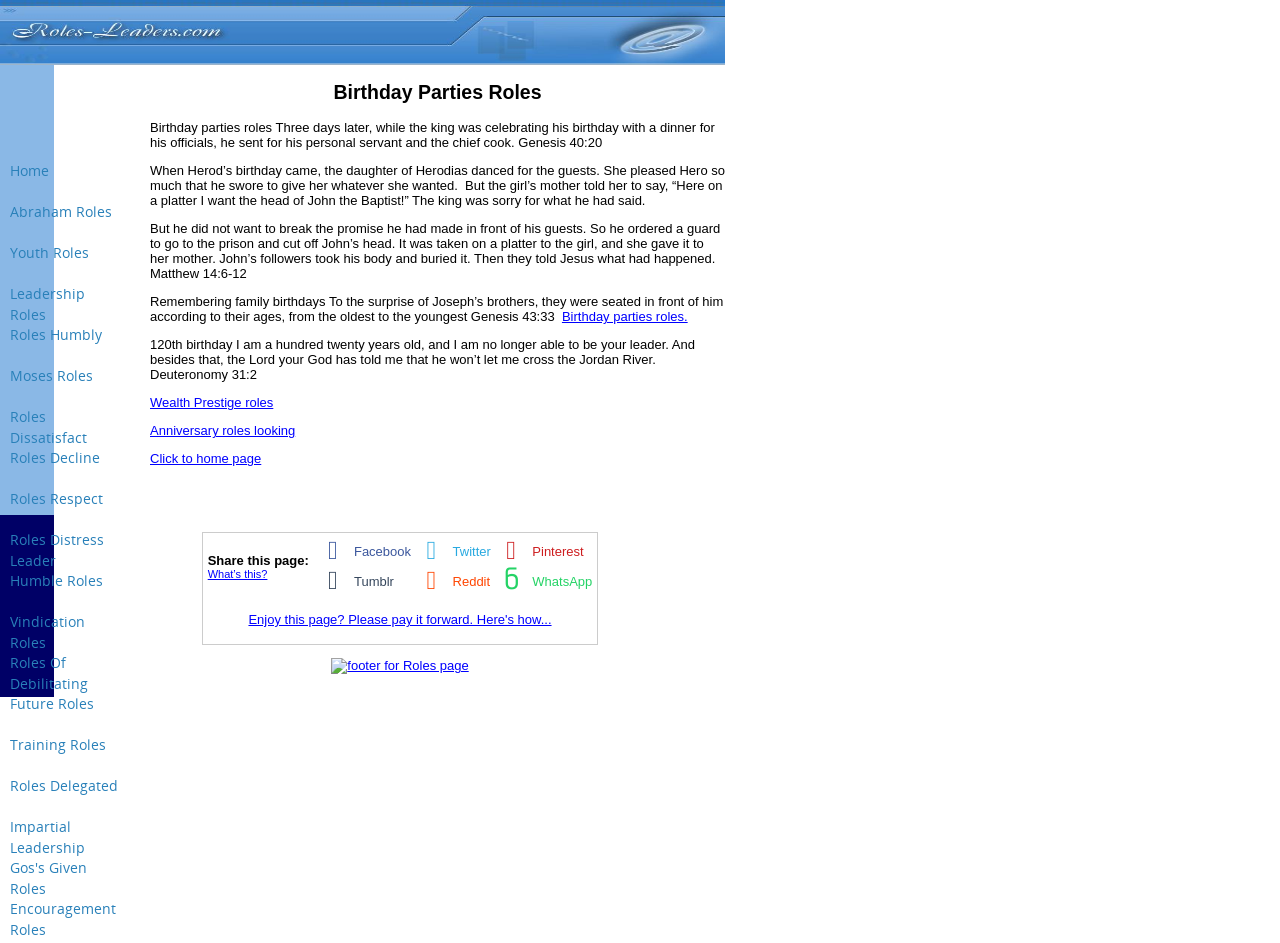Provide the bounding box coordinates for the UI element that is described by this text: "Leadership Roles". The coordinates should be in the form of four float numbers between 0 and 1: [left, top, right, bottom].

[0.0, 0.29, 0.102, 0.333]